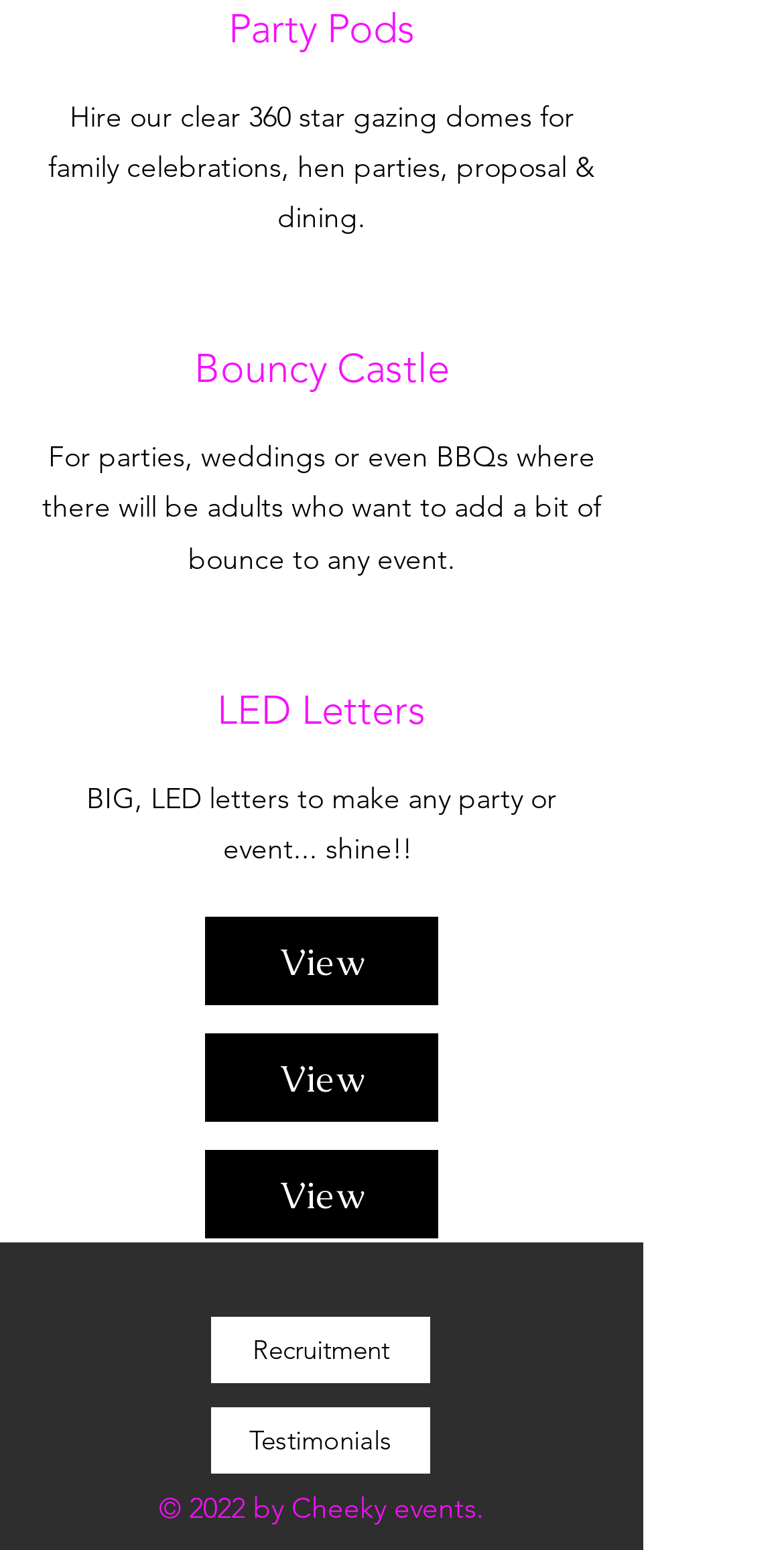Predict the bounding box of the UI element based on the description: "Testimonials". The coordinates should be four float numbers between 0 and 1, formatted as [left, top, right, bottom].

[0.269, 0.908, 0.549, 0.951]